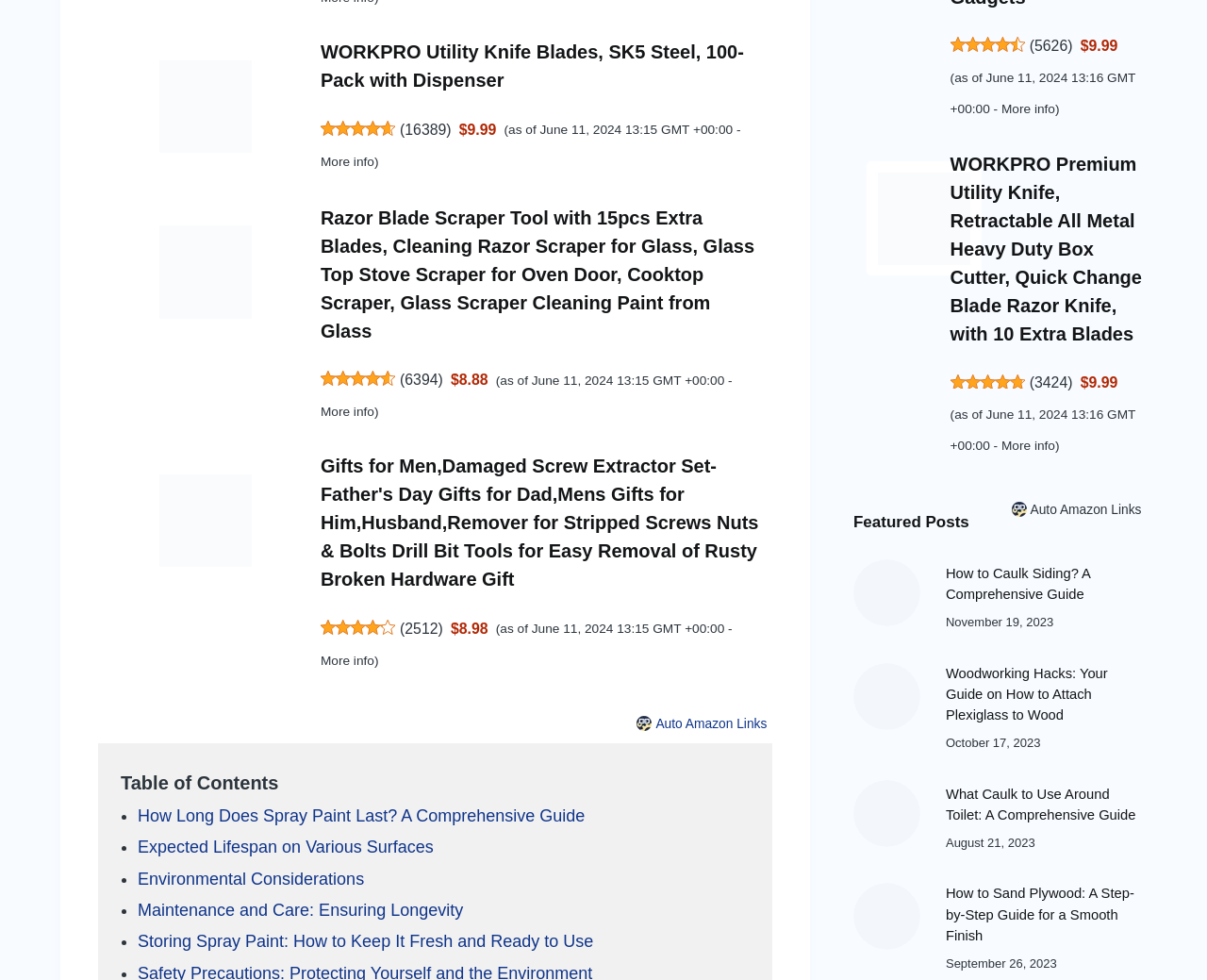What is the price of Razor Blade Scraper Tool?
Please use the image to deliver a detailed and complete answer.

I found the price by looking at the text '$8.88' next to the product title 'Razor Blade Scraper Tool with 15pcs Extra Blades, Cleaning Razor Scraper for Glass, Glass Top Stove Scraper for Oven Door, Cooktop Scraper, Glass Scraper Cleaning Paint from Glass'.